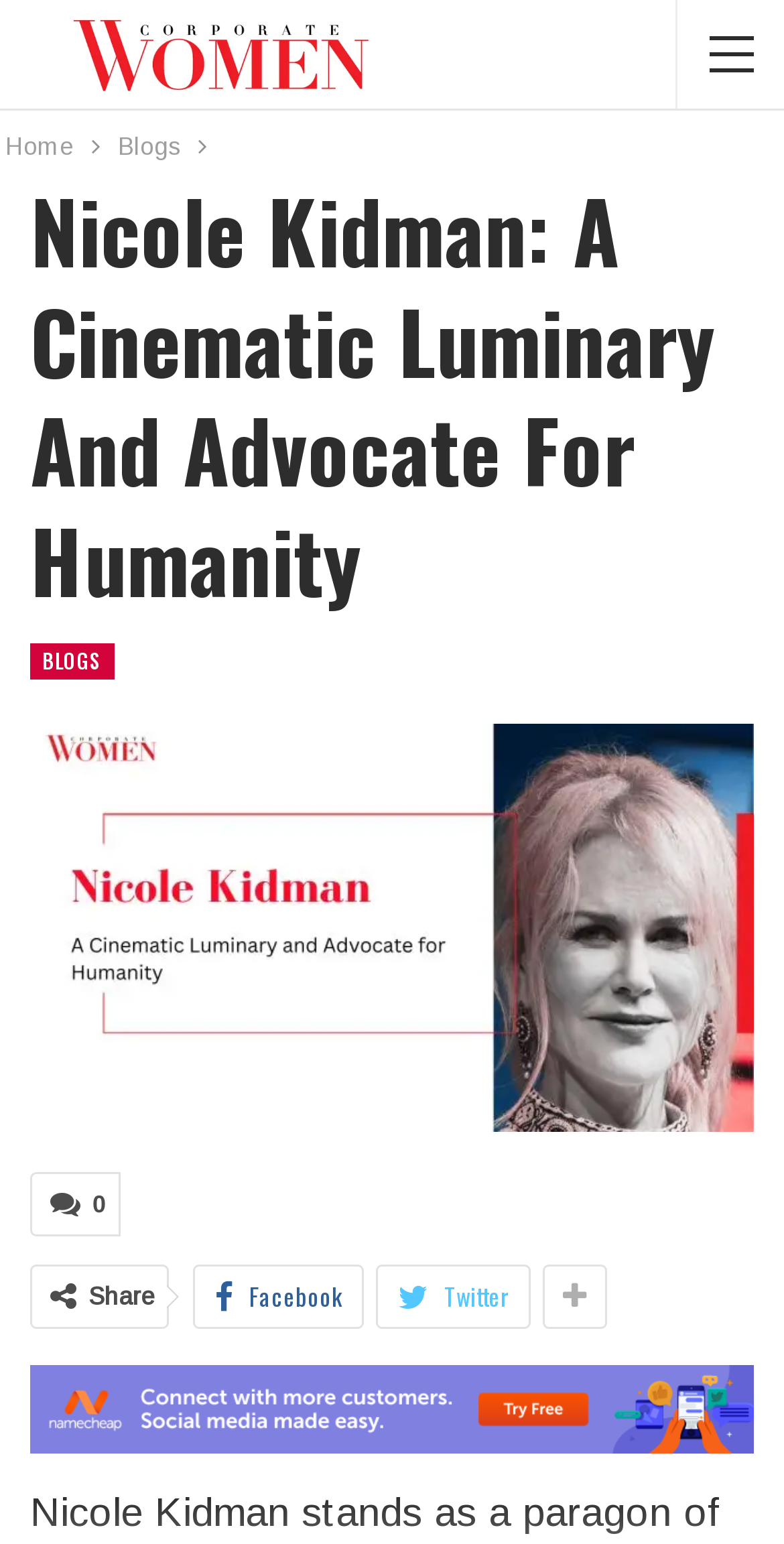How many social media links are there?
Respond with a short answer, either a single word or a phrase, based on the image.

2